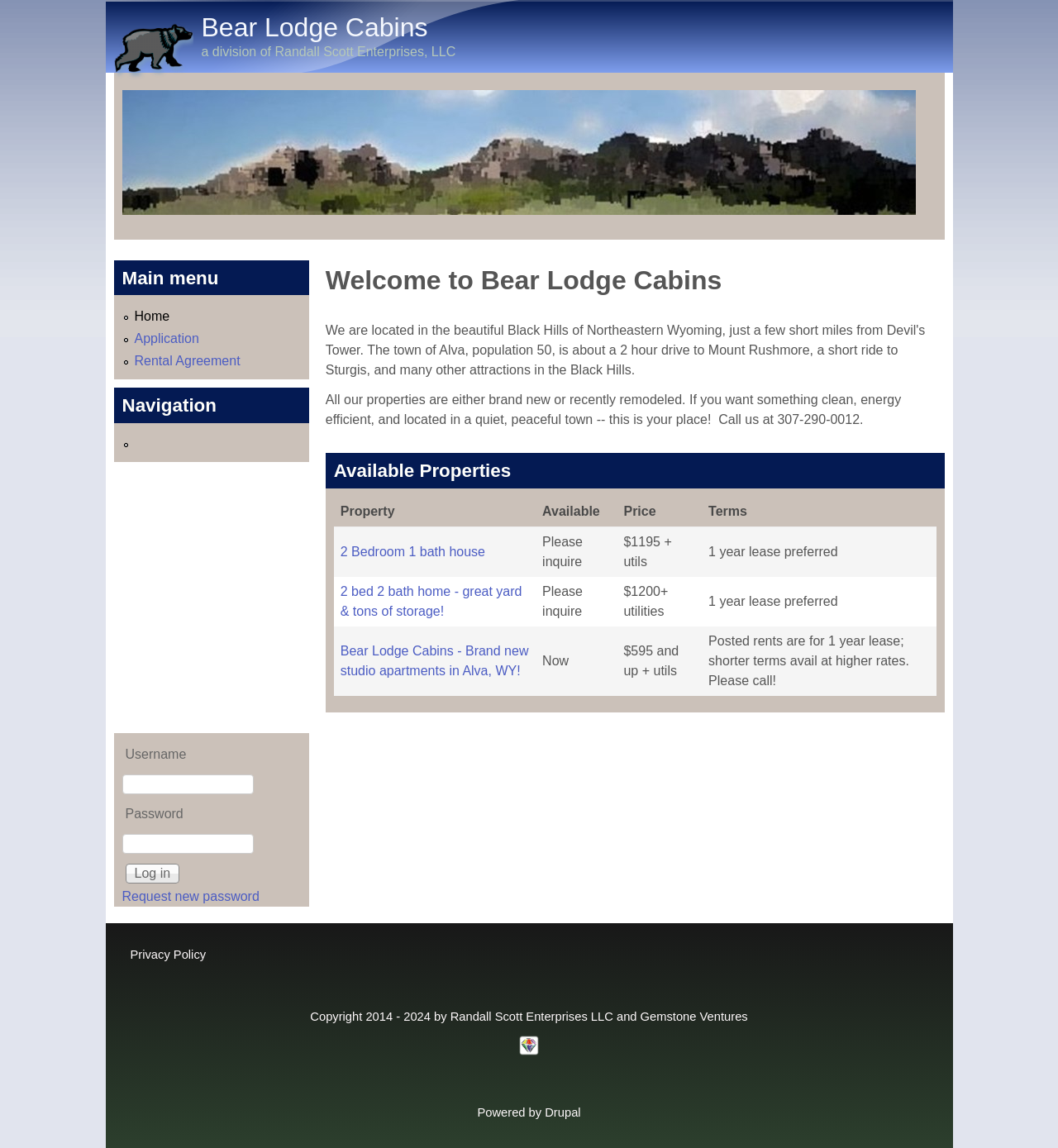What is the phone number to contact Bear Lodge Cabins?
Please provide a single word or phrase as your answer based on the screenshot.

307-290-0012